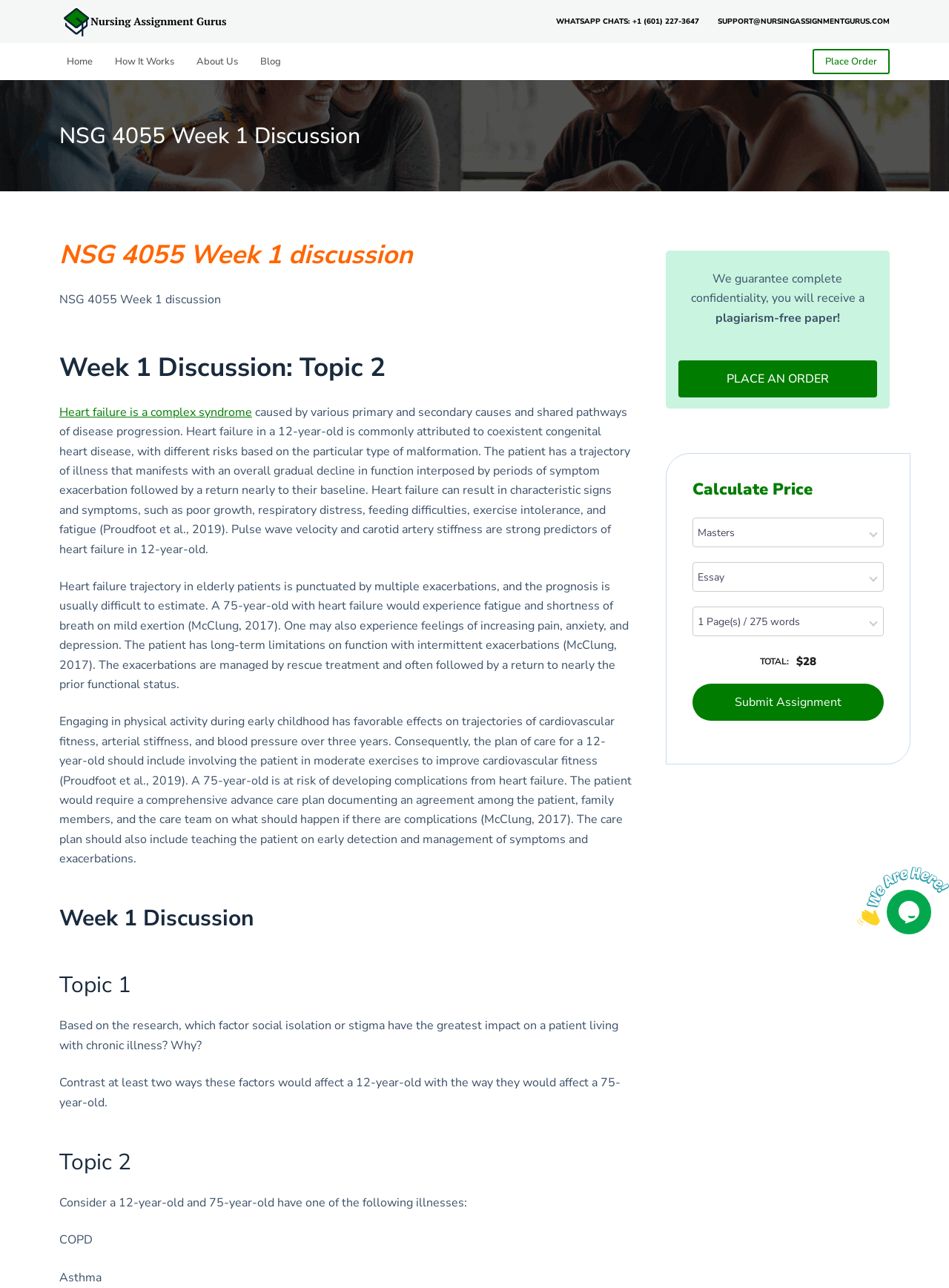Specify the bounding box coordinates of the element's area that should be clicked to execute the given instruction: "Click the 'Place Order' button". The coordinates should be four float numbers between 0 and 1, i.e., [left, top, right, bottom].

[0.856, 0.038, 0.938, 0.058]